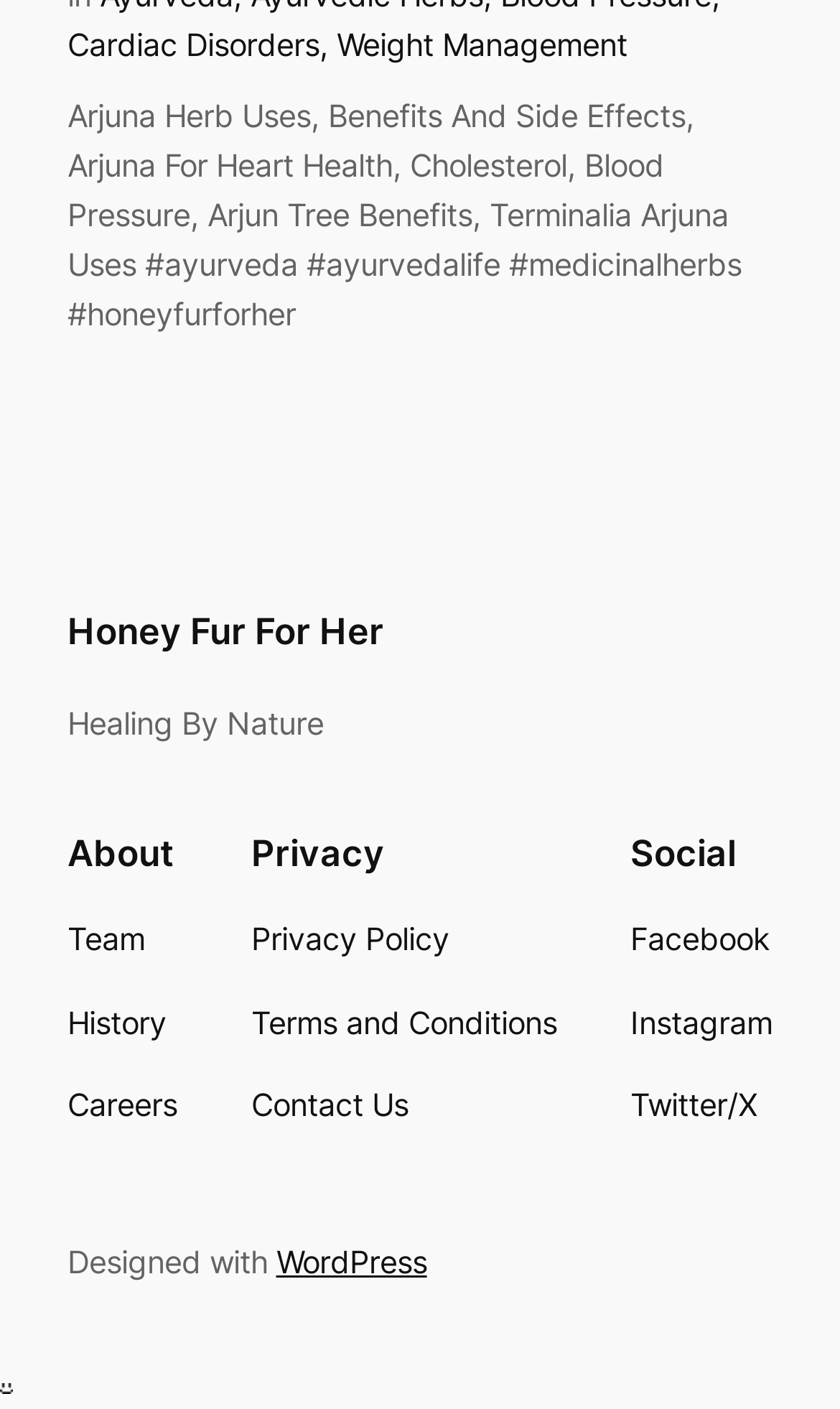Highlight the bounding box coordinates of the element that should be clicked to carry out the following instruction: "Visit Honey Fur For Her". The coordinates must be given as four float numbers ranging from 0 to 1, i.e., [left, top, right, bottom].

[0.08, 0.433, 0.457, 0.463]